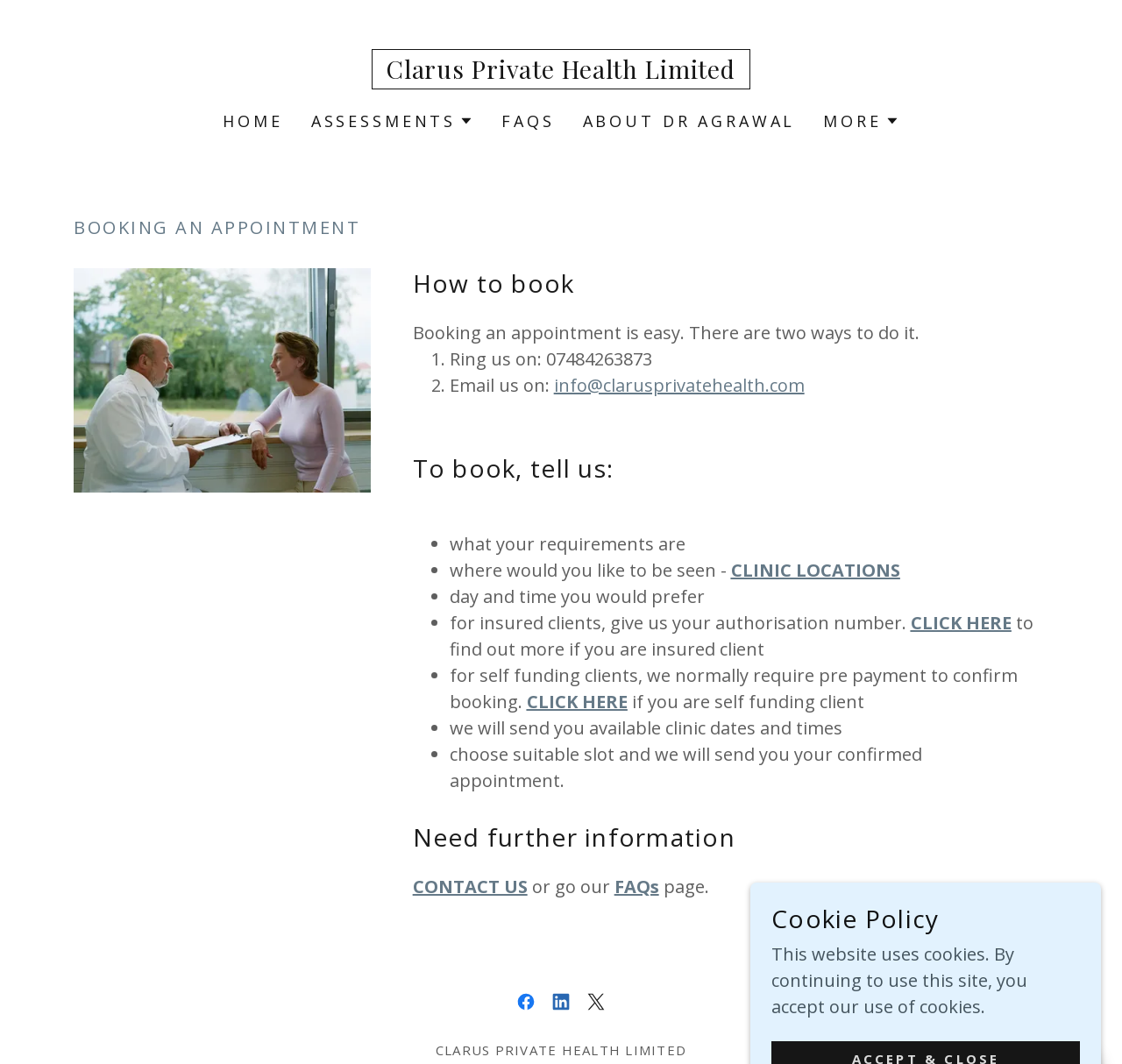Find the bounding box coordinates for the area that should be clicked to accomplish the instruction: "Click on HOME".

[0.194, 0.099, 0.257, 0.129]